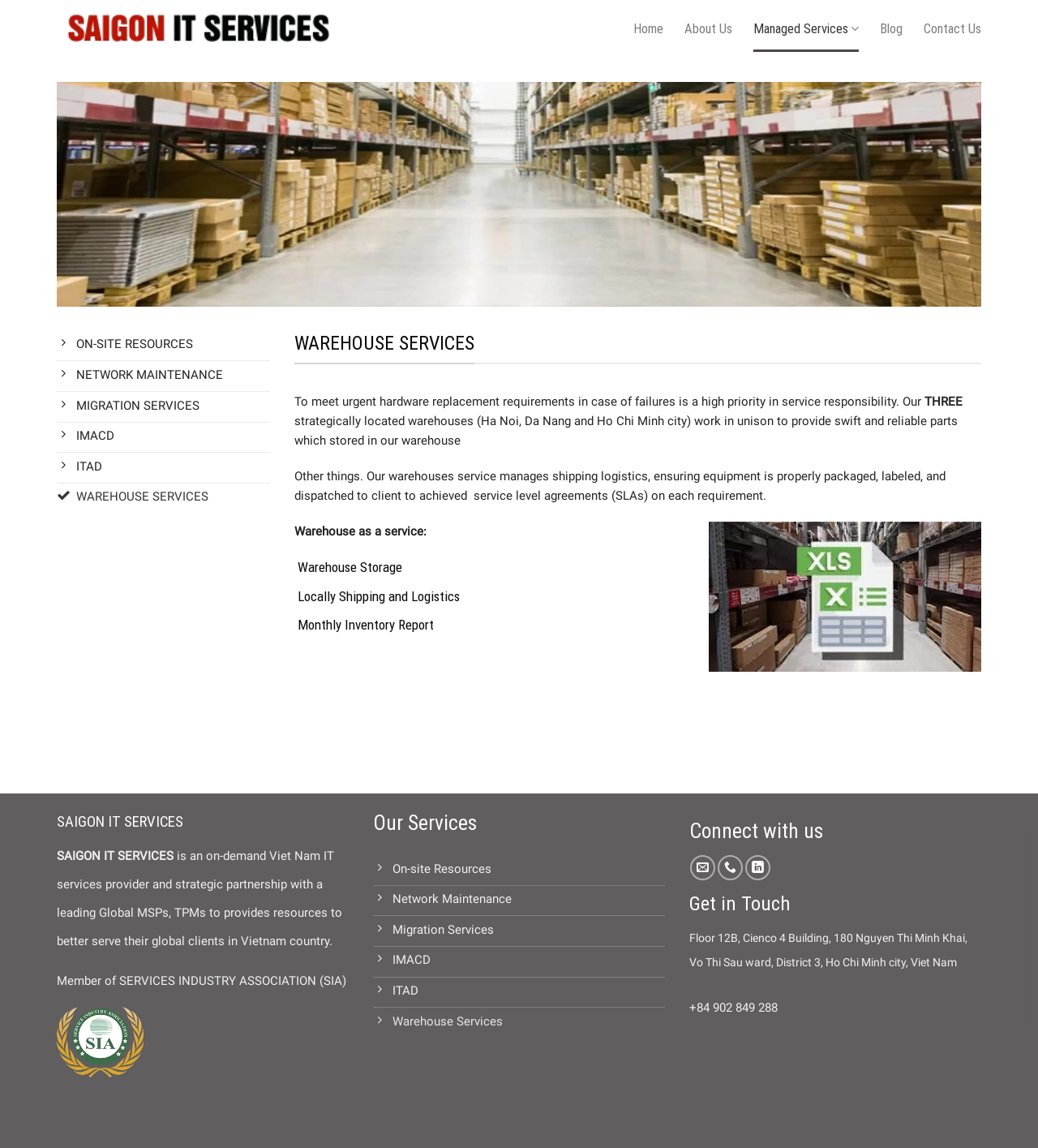Determine the bounding box coordinates for the element that should be clicked to follow this instruction: "Click on Home". The coordinates should be given as four float numbers between 0 and 1, in the format [left, top, right, bottom].

[0.61, 0.005, 0.639, 0.045]